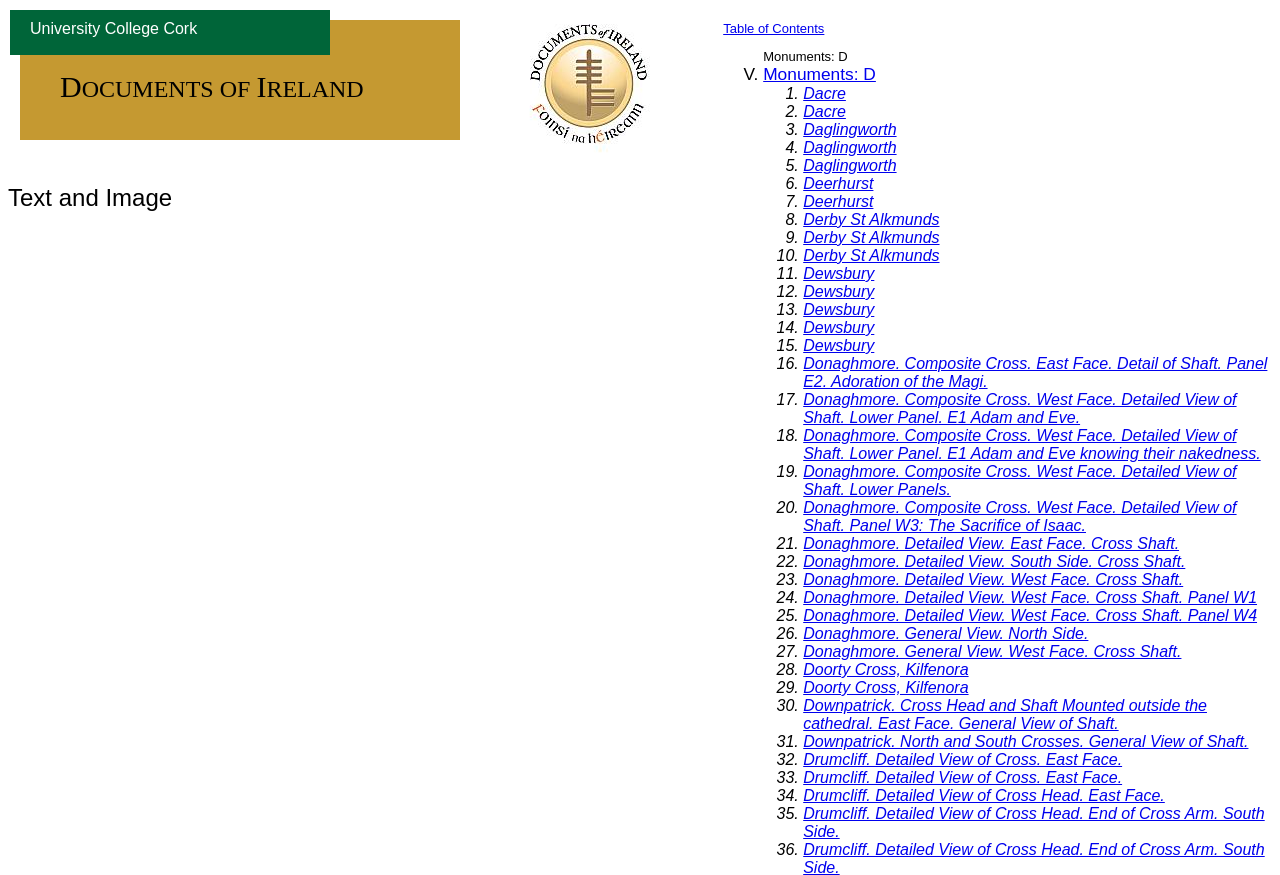Identify the bounding box coordinates of the element to click to follow this instruction: 'Click on 'Table of Contents''. Ensure the coordinates are four float values between 0 and 1, provided as [left, top, right, bottom].

[0.565, 0.024, 0.644, 0.041]